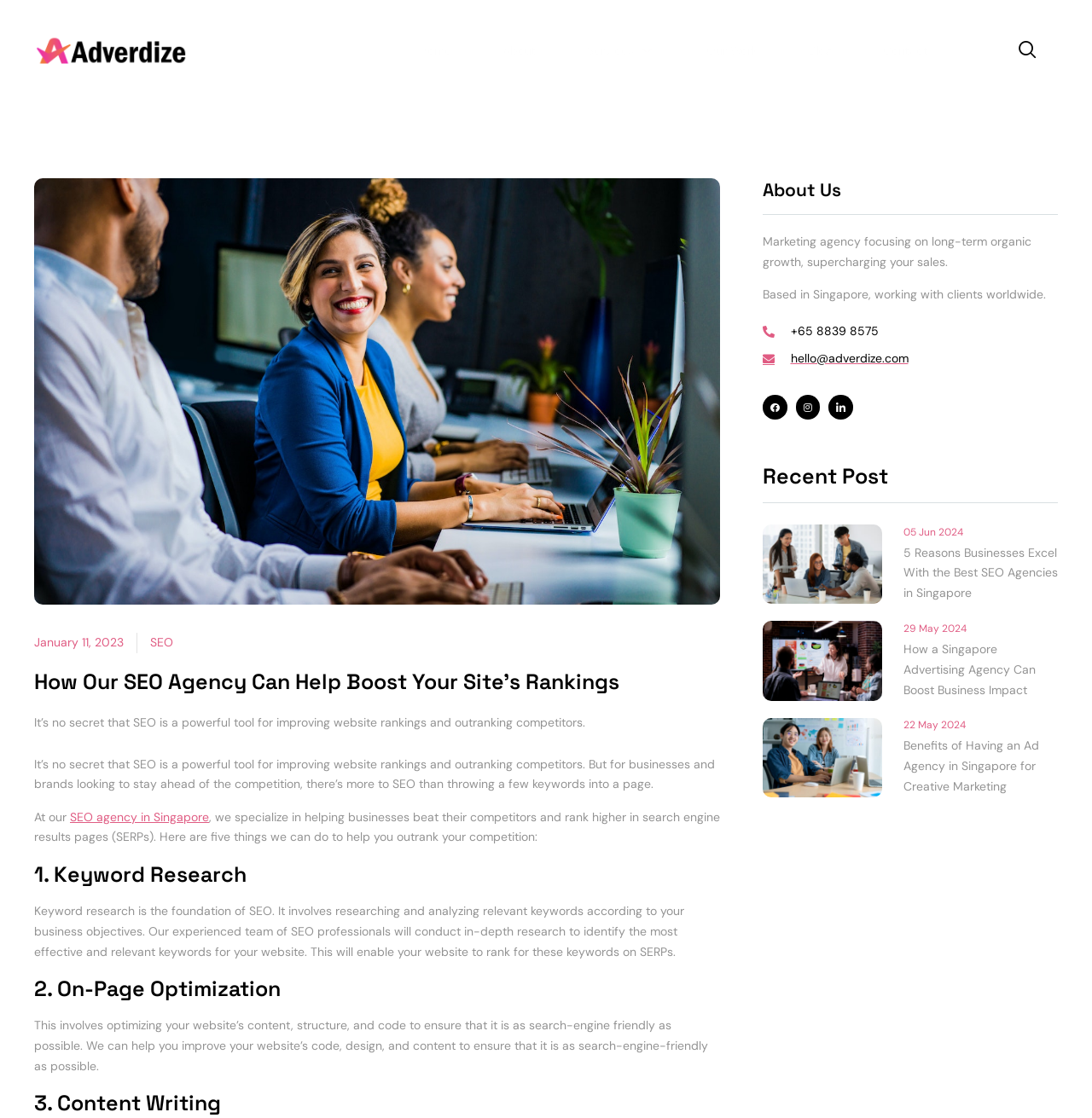What is the contact number of the agency?
Could you please answer the question thoroughly and with as much detail as possible?

I found the answer by looking at the text in the 'About Us' section, which provides the contact information of the agency.